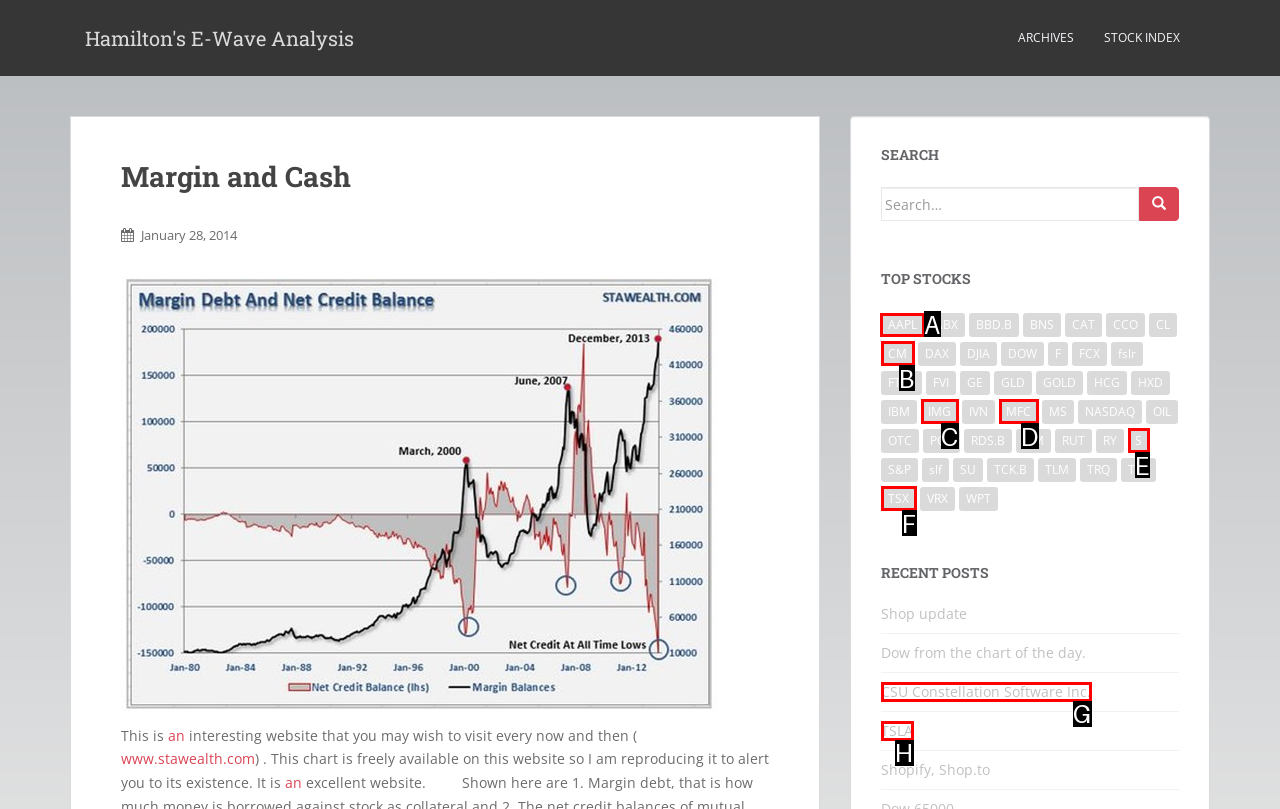What letter corresponds to the UI element to complete this task: Explore the stock information of AAPL
Answer directly with the letter.

A